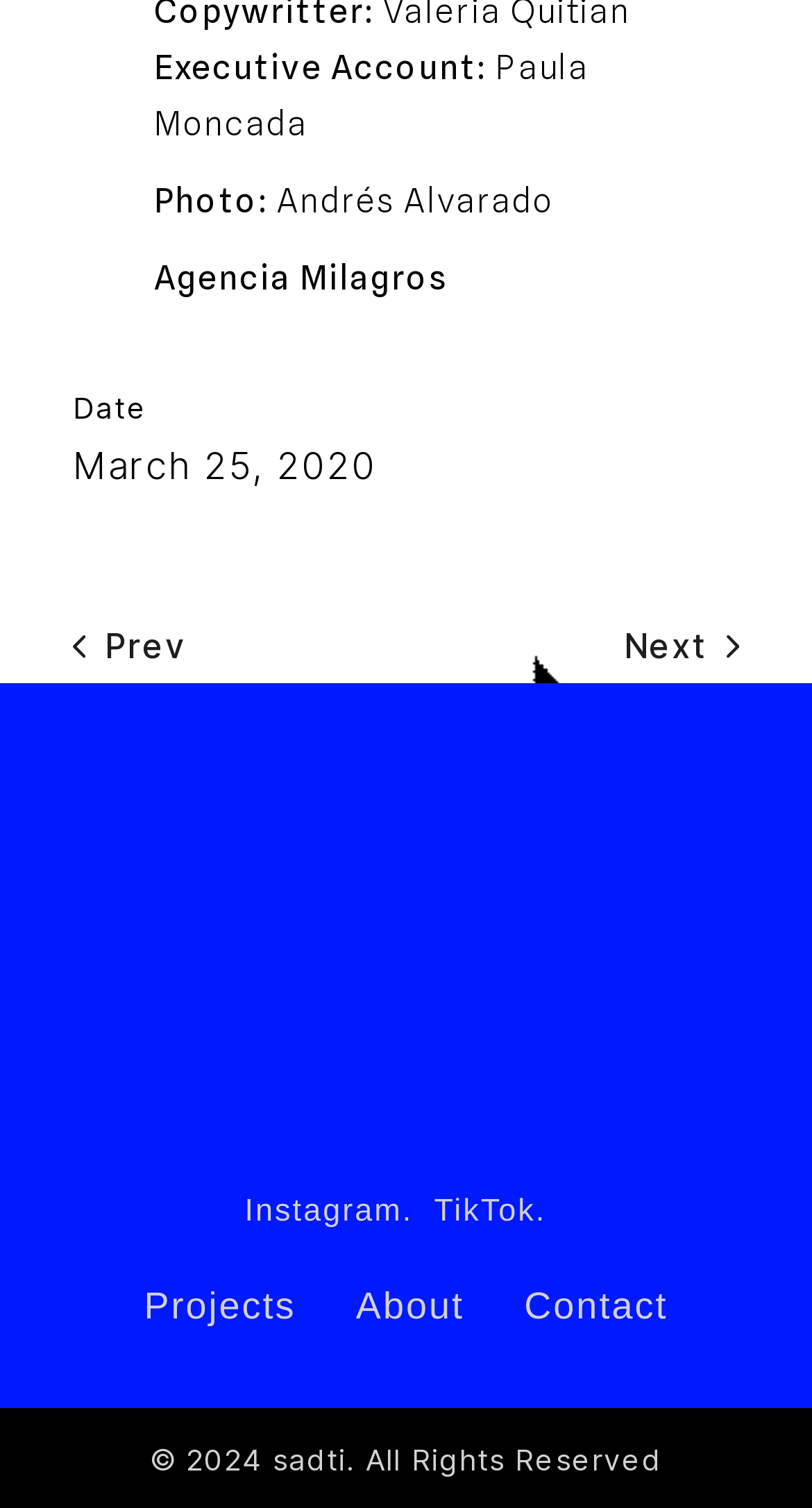With reference to the image, please provide a detailed answer to the following question: How many social media links are present at the bottom of the webpage?

There are three social media links present at the bottom of the webpage, which are Instagram, TikTok, and an unspecified link.